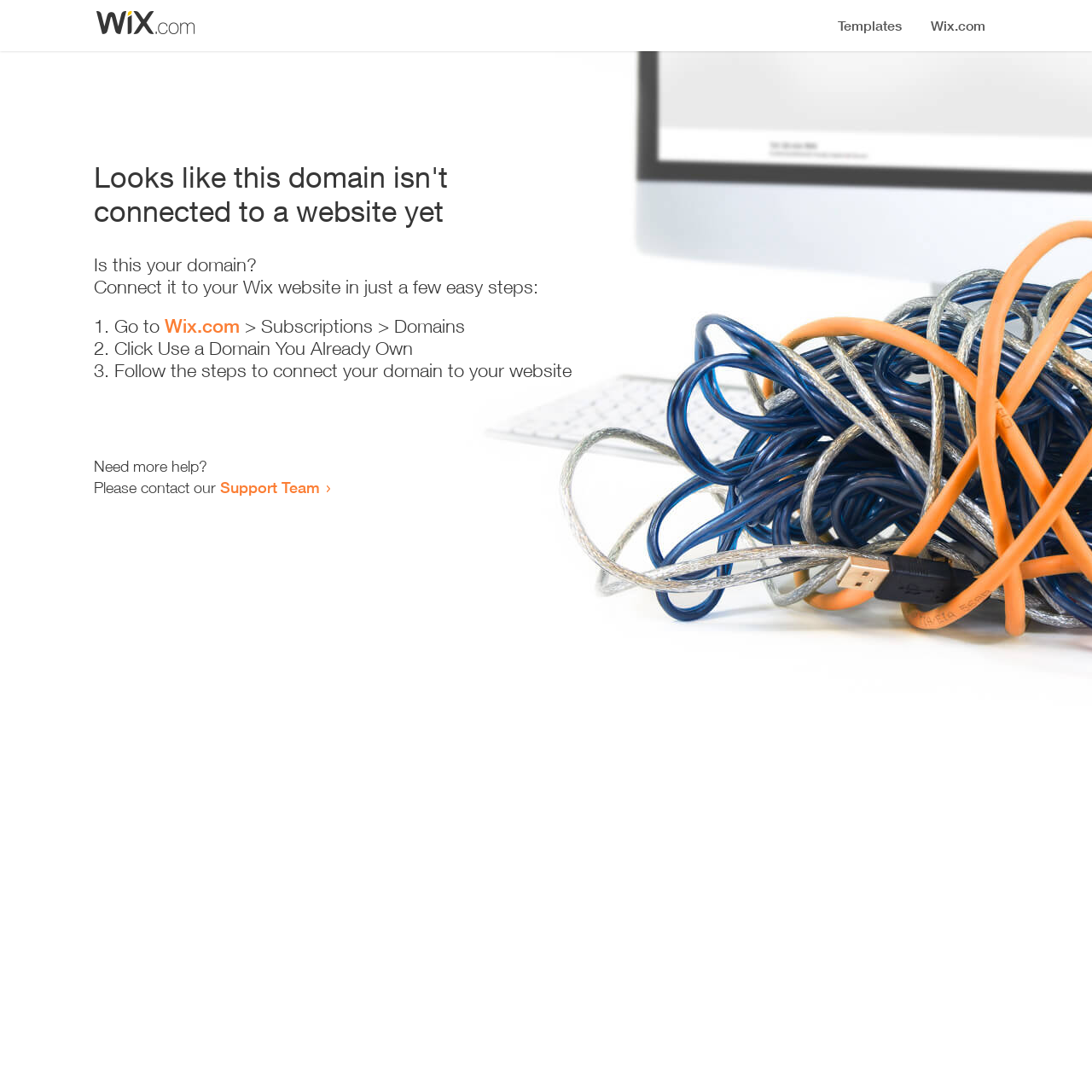Using the format (top-left x, top-left y, bottom-right x, bottom-right y), provide the bounding box coordinates for the described UI element. All values should be floating point numbers between 0 and 1: Wix.com

[0.151, 0.288, 0.22, 0.309]